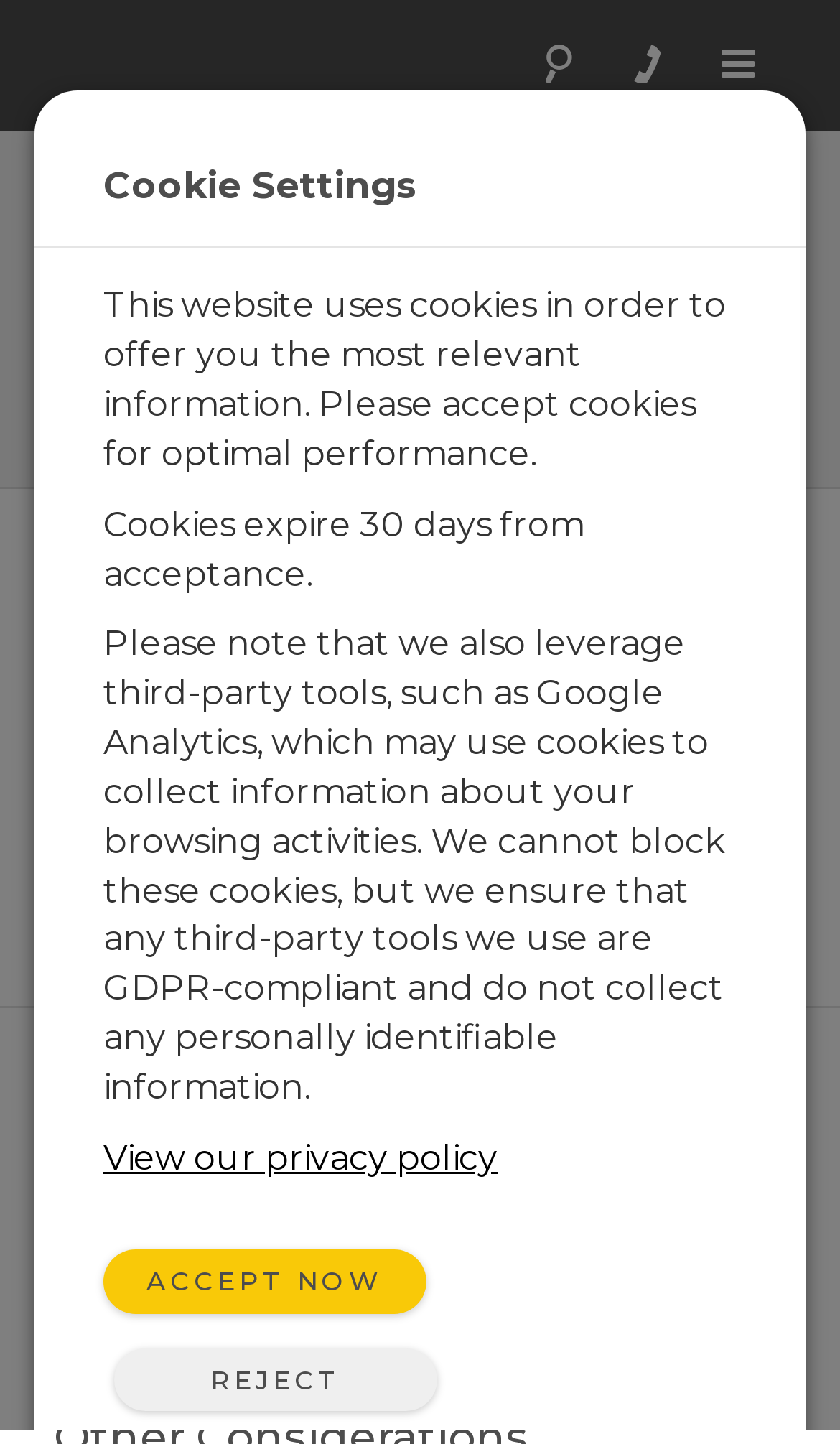How many days do cookies expire from acceptance?
Answer the question with as much detail as possible.

I found the answer by reading the text in the cookie settings dialog, which states 'Cookies expire 30 days from acceptance'.